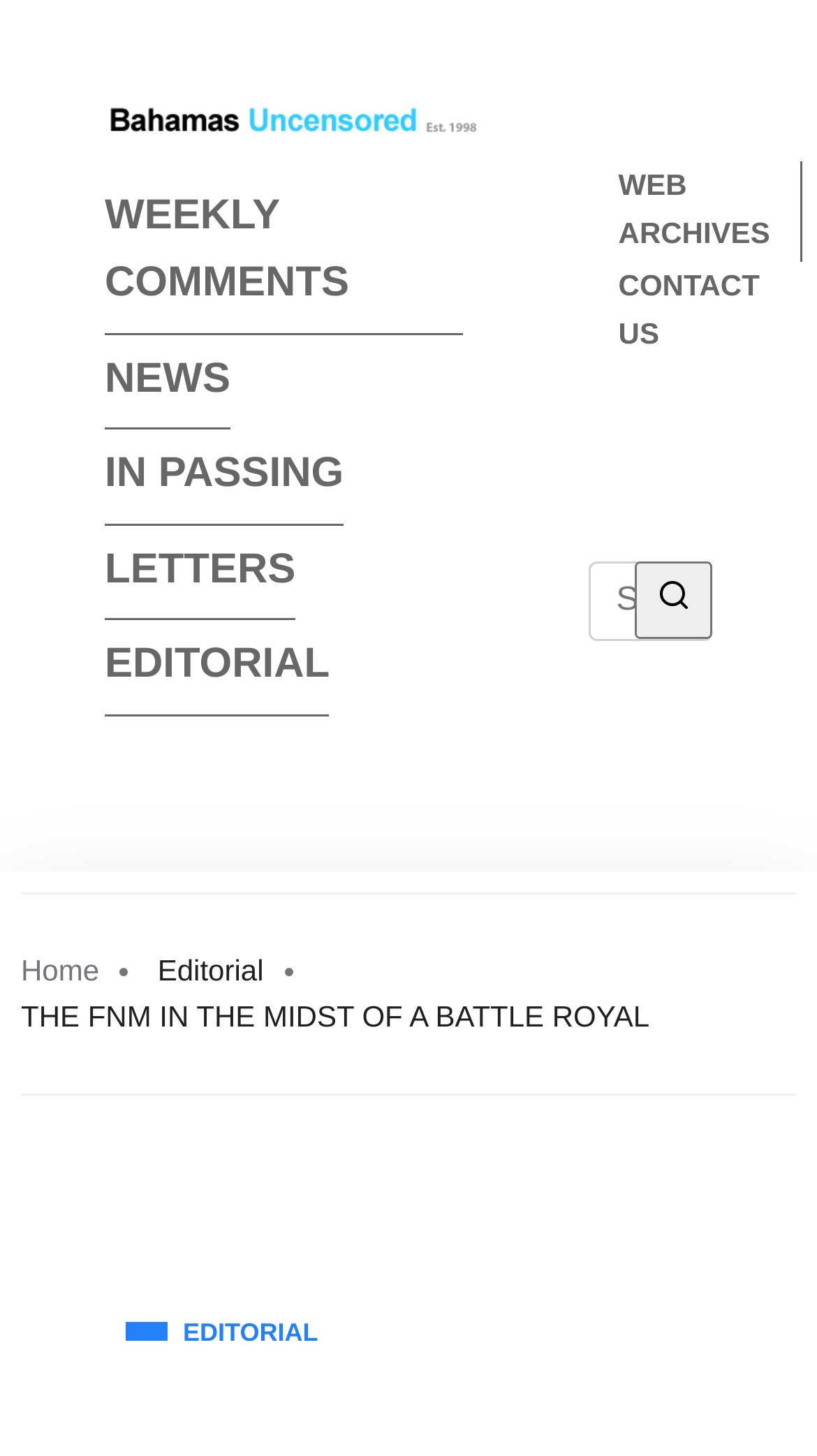Please identify the coordinates of the bounding box that should be clicked to fulfill this instruction: "contact us".

[0.757, 0.179, 0.945, 0.245]